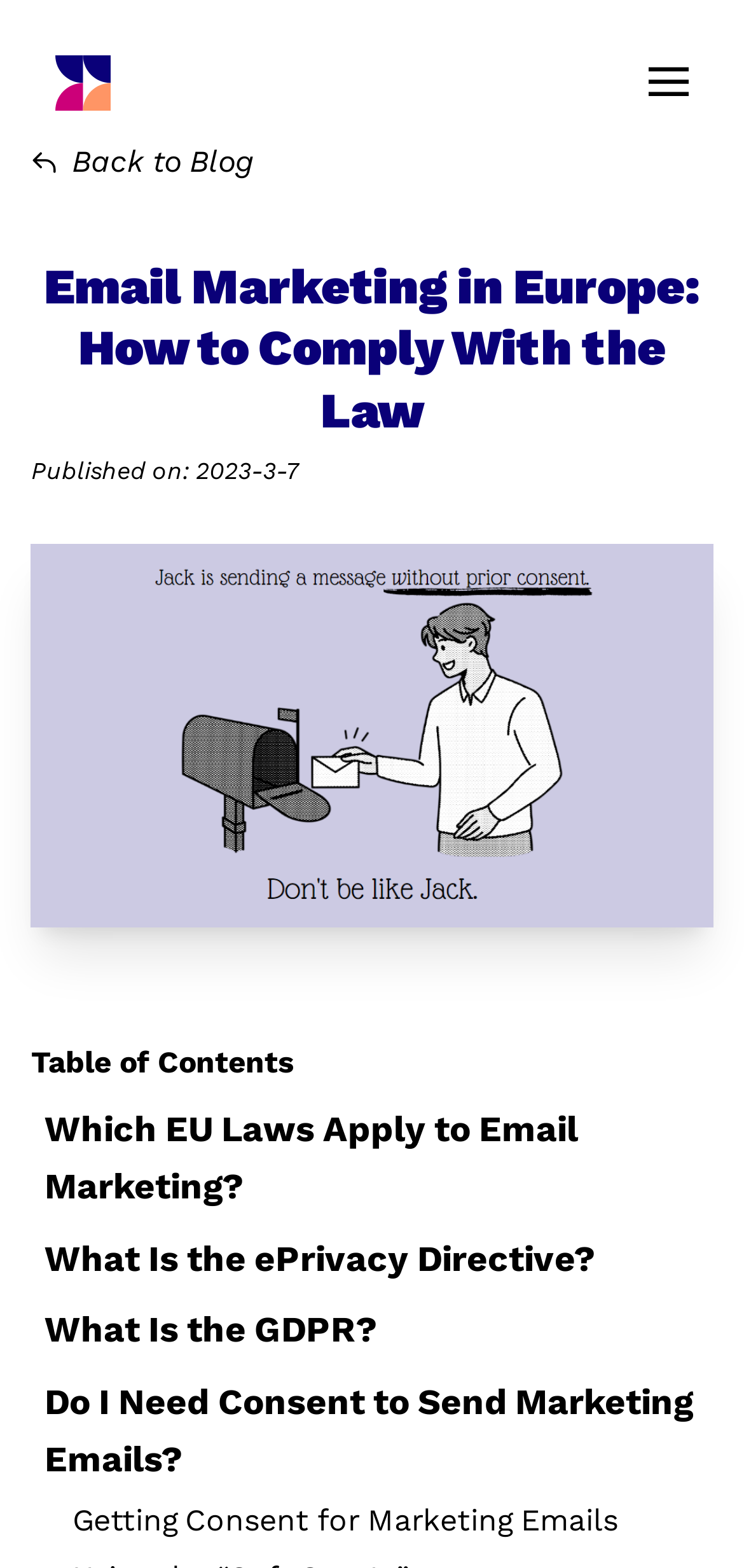What is the purpose of the button on the top-right corner?
From the screenshot, provide a brief answer in one word or phrase.

Menu